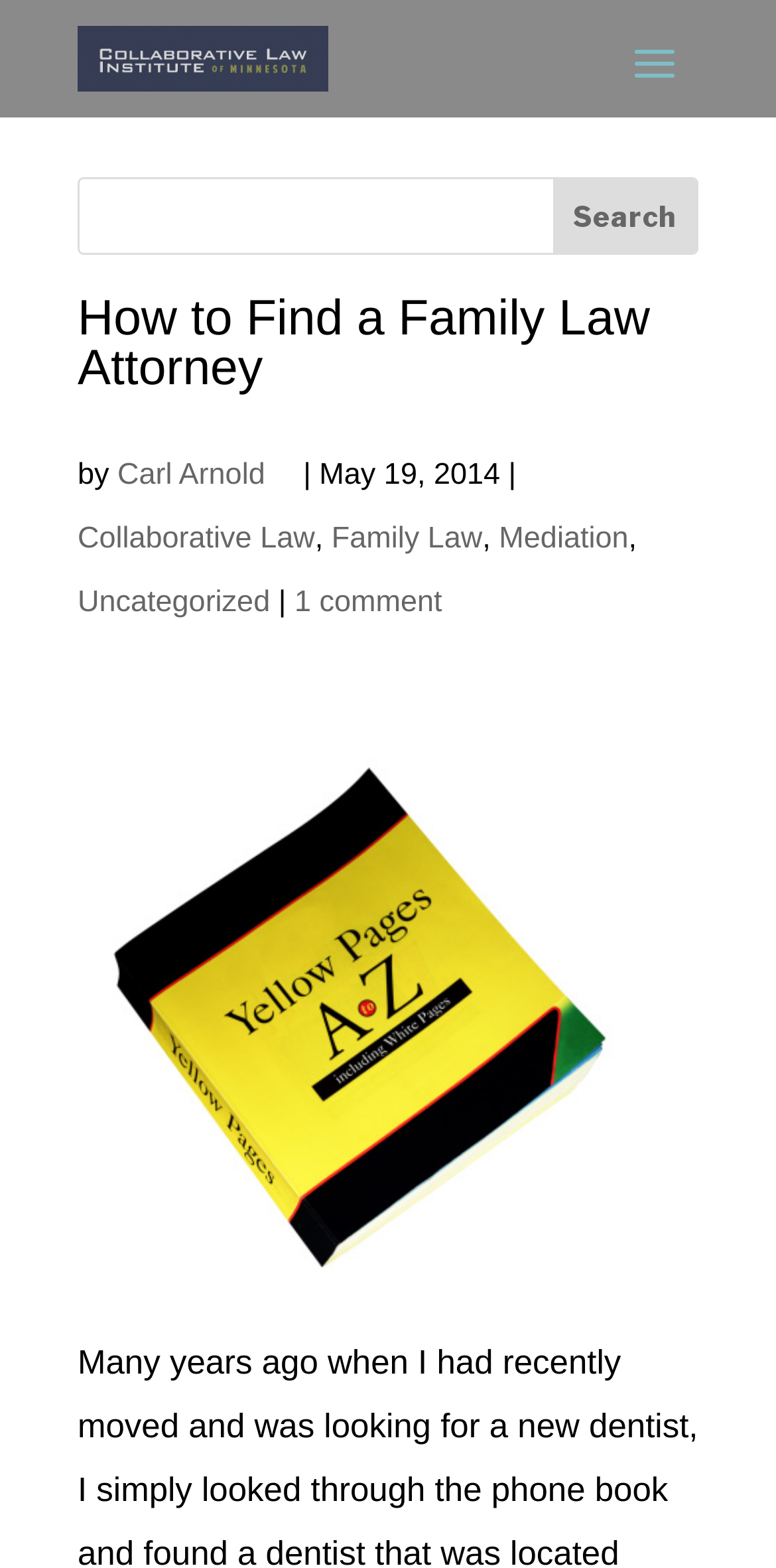Please specify the bounding box coordinates of the clickable region necessary for completing the following instruction: "search for a keyword". The coordinates must consist of four float numbers between 0 and 1, i.e., [left, top, right, bottom].

[0.103, 0.114, 0.713, 0.161]